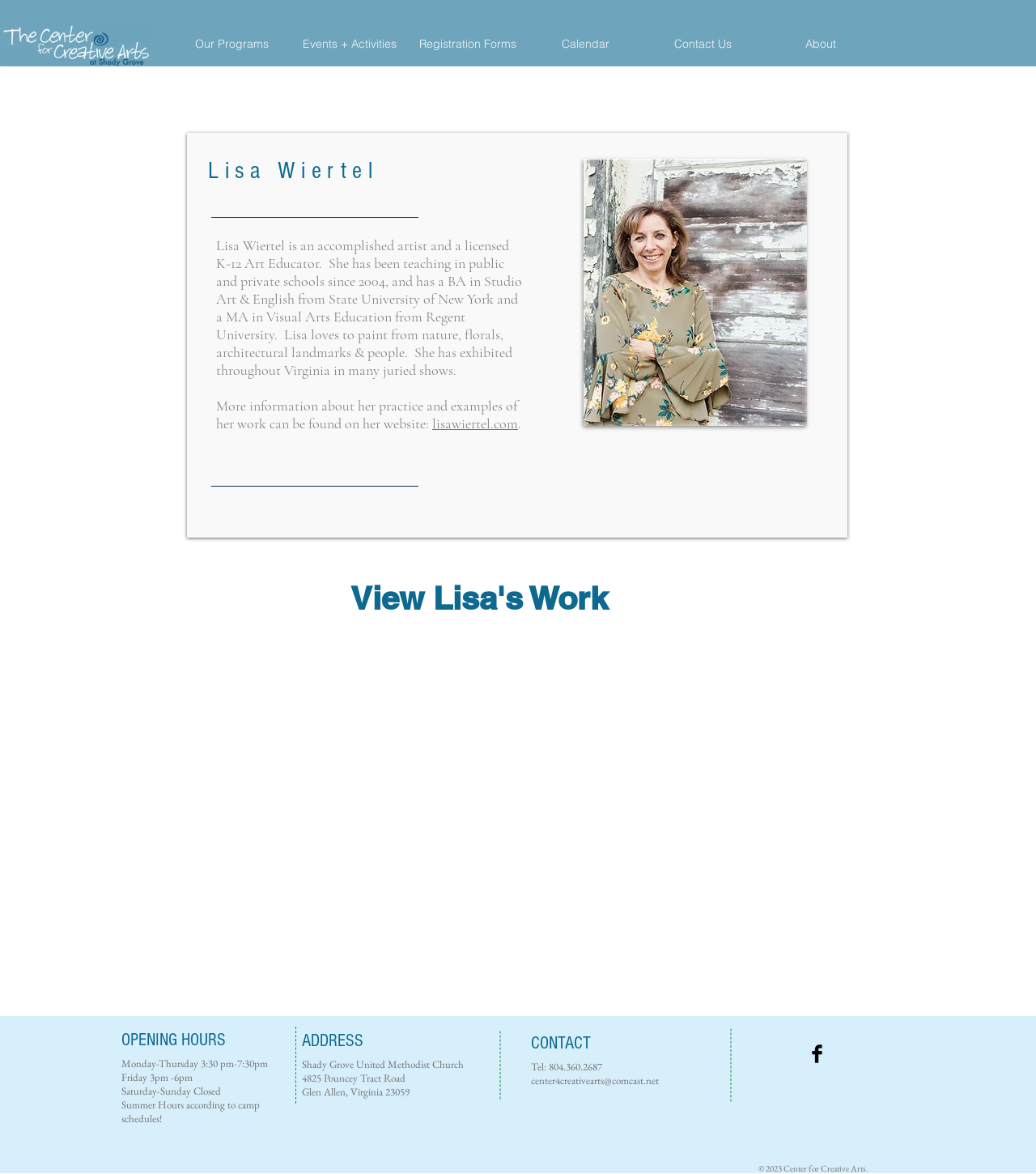Please determine the bounding box coordinates of the section I need to click to accomplish this instruction: "Click on the 'About Us' link".

None